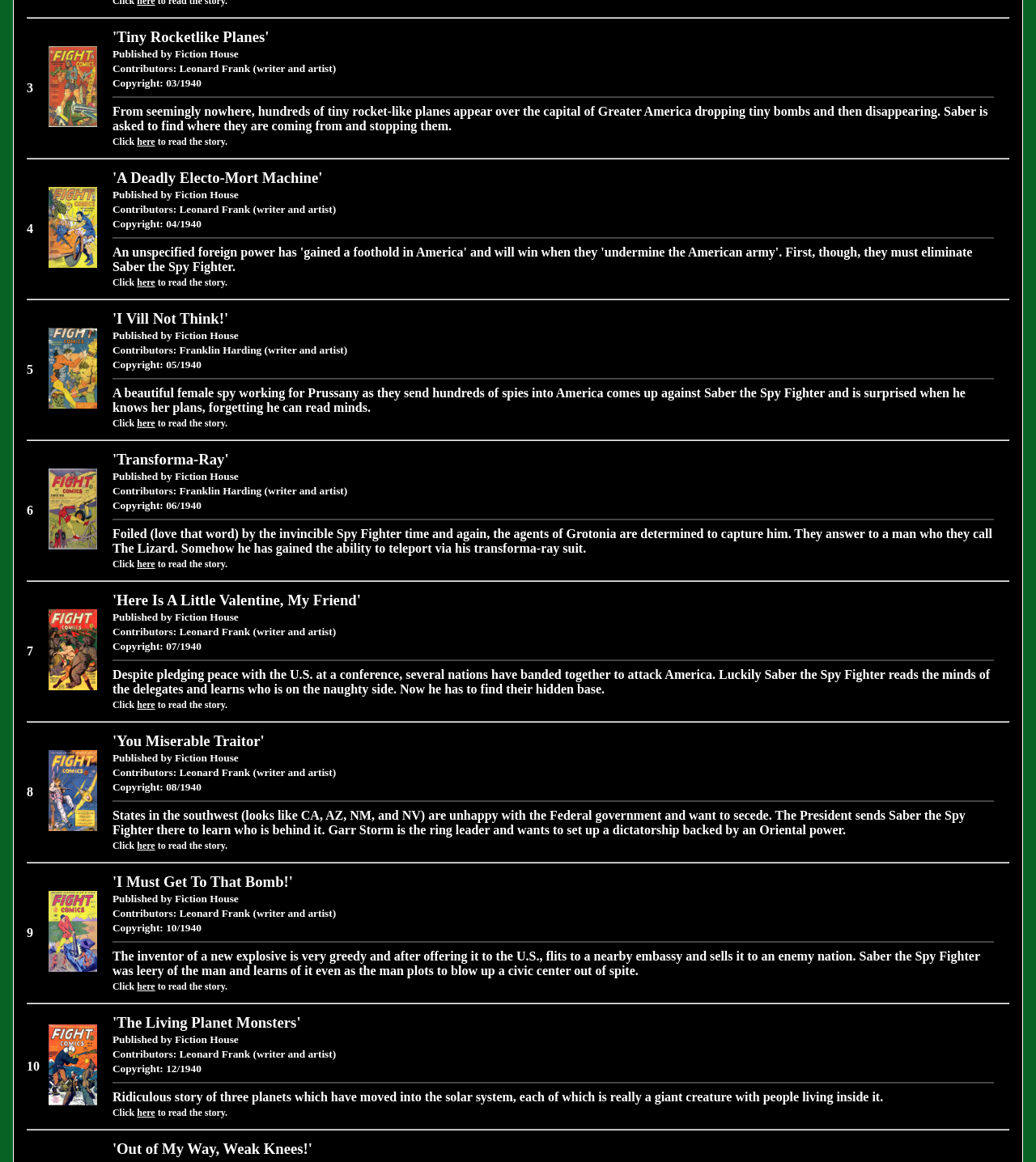What is the title of the first story?
Look at the webpage screenshot and answer the question with a detailed explanation.

I found the title of the first story by looking at the gridcell element with the text 'Tiny Rocketlike Planes' which is a link, indicating it's a story title.